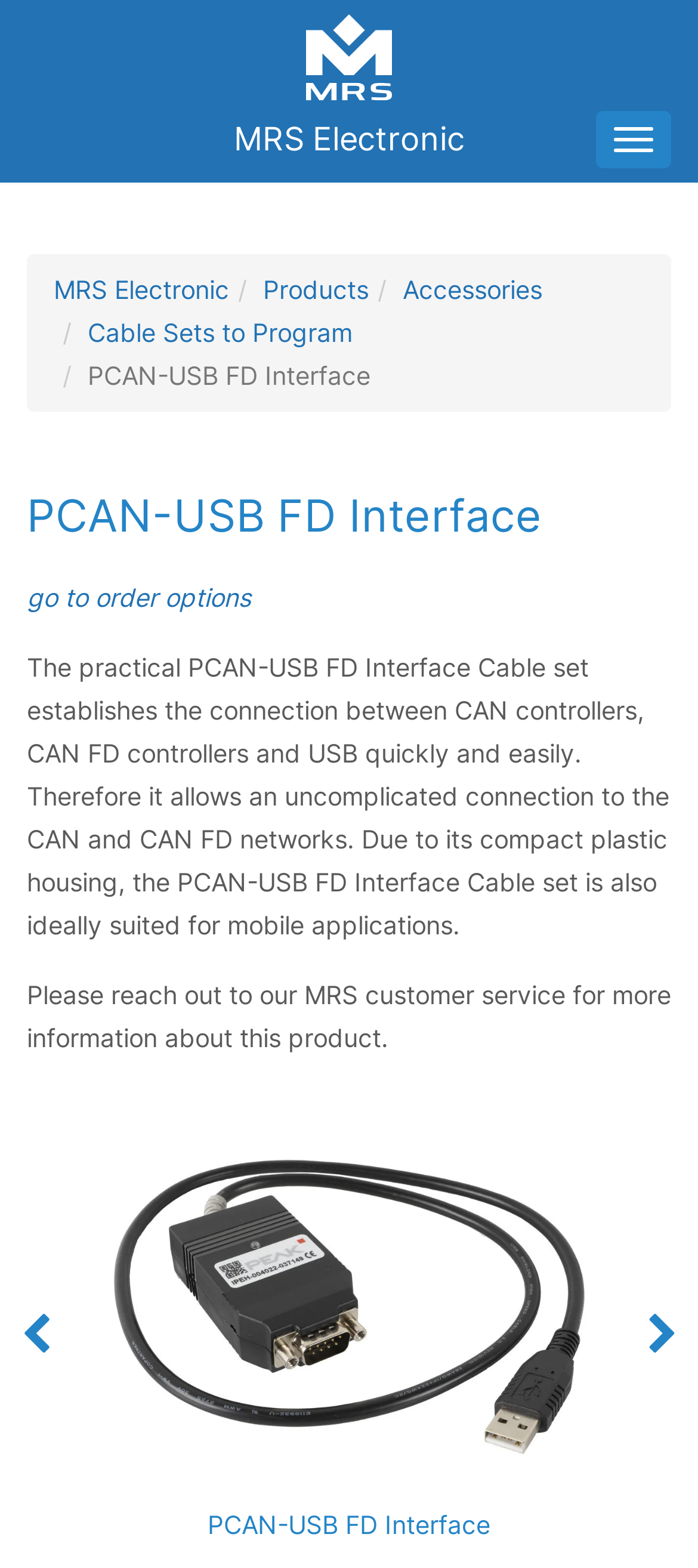Determine the bounding box coordinates of the element's region needed to click to follow the instruction: "show navigation". Provide these coordinates as four float numbers between 0 and 1, formatted as [left, top, right, bottom].

[0.854, 0.071, 0.962, 0.107]